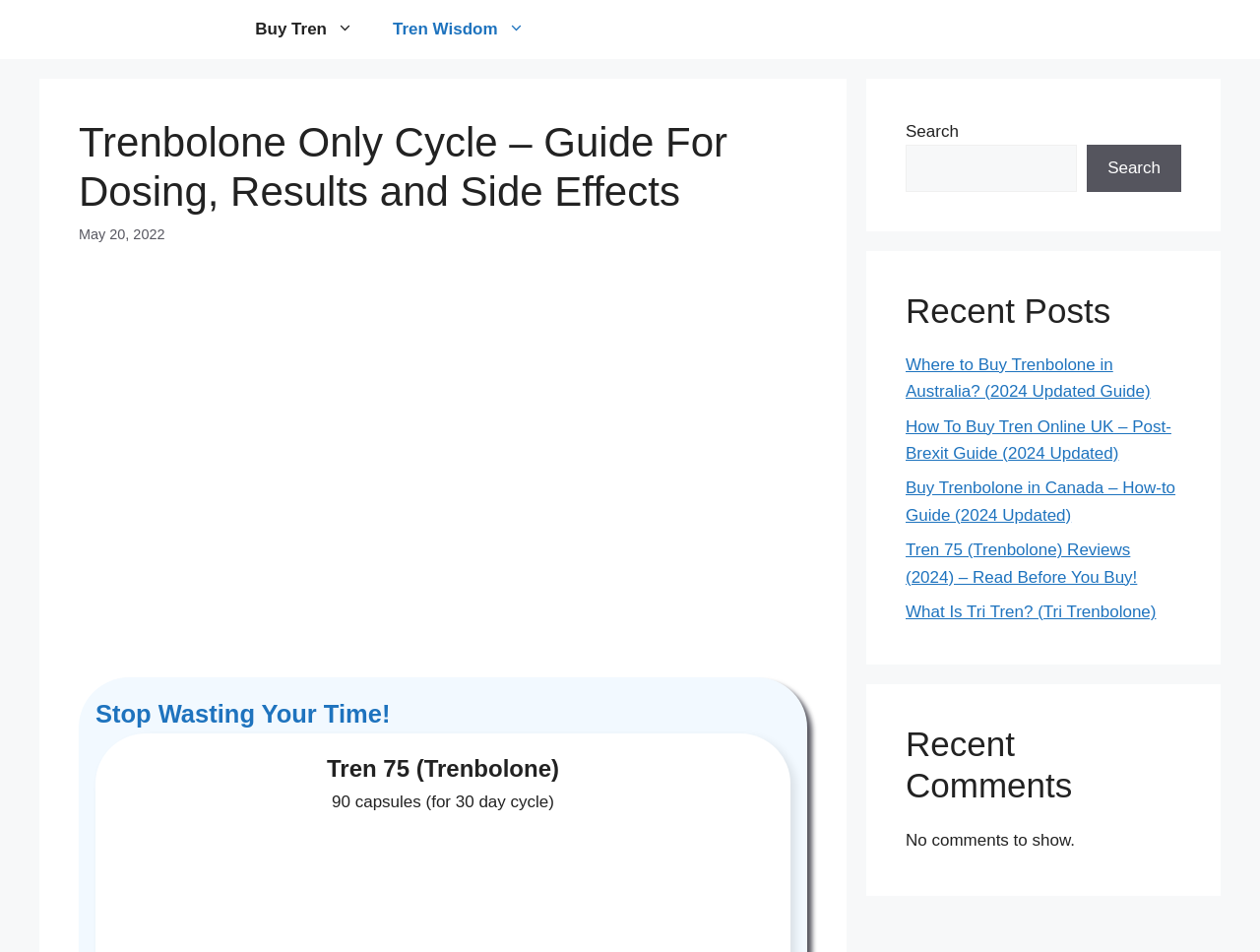Please identify the bounding box coordinates of the area I need to click to accomplish the following instruction: "Search for something".

[0.719, 0.152, 0.855, 0.201]